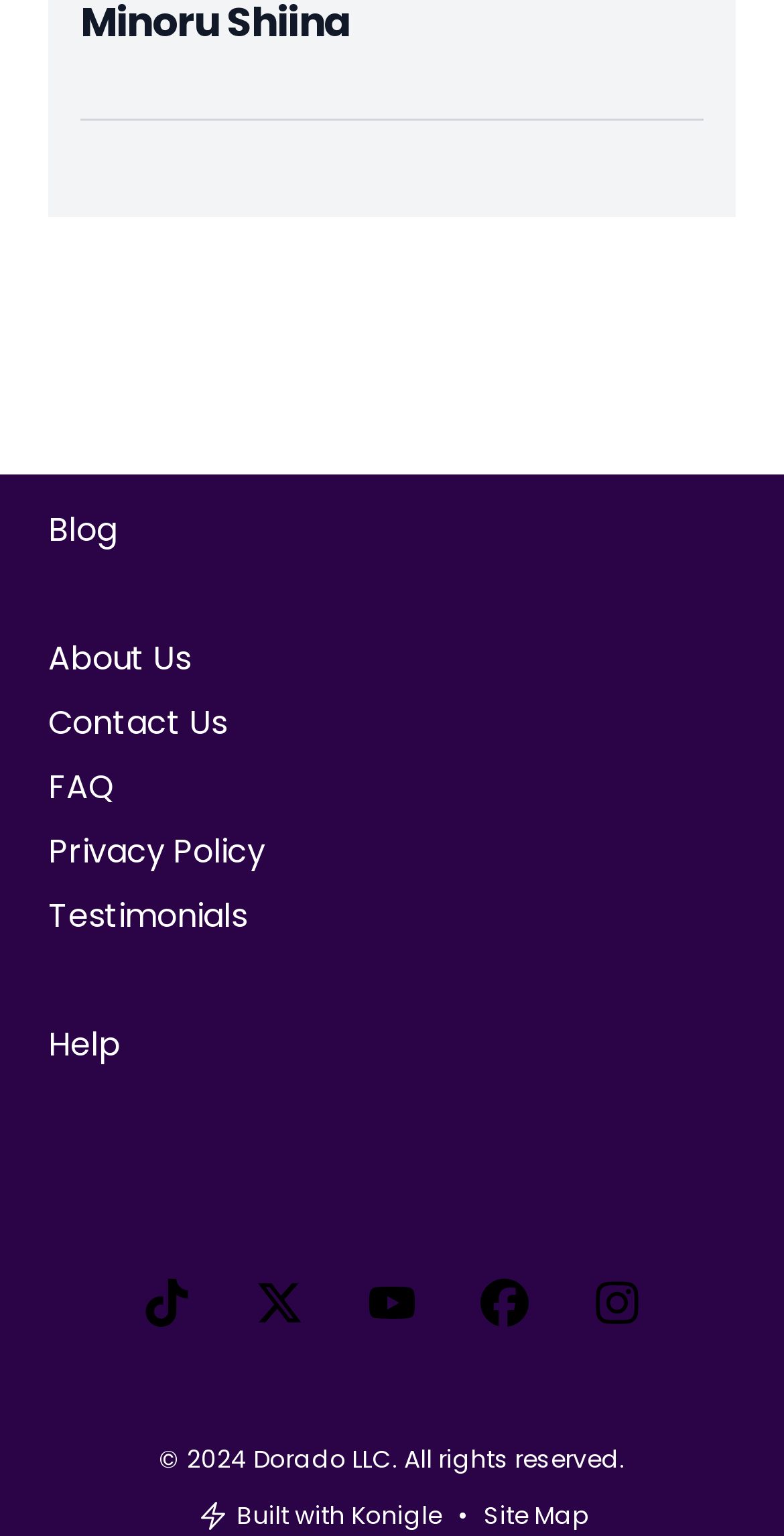Identify the bounding box coordinates necessary to click and complete the given instruction: "click on the 'Blog' link".

[0.062, 0.33, 0.149, 0.36]